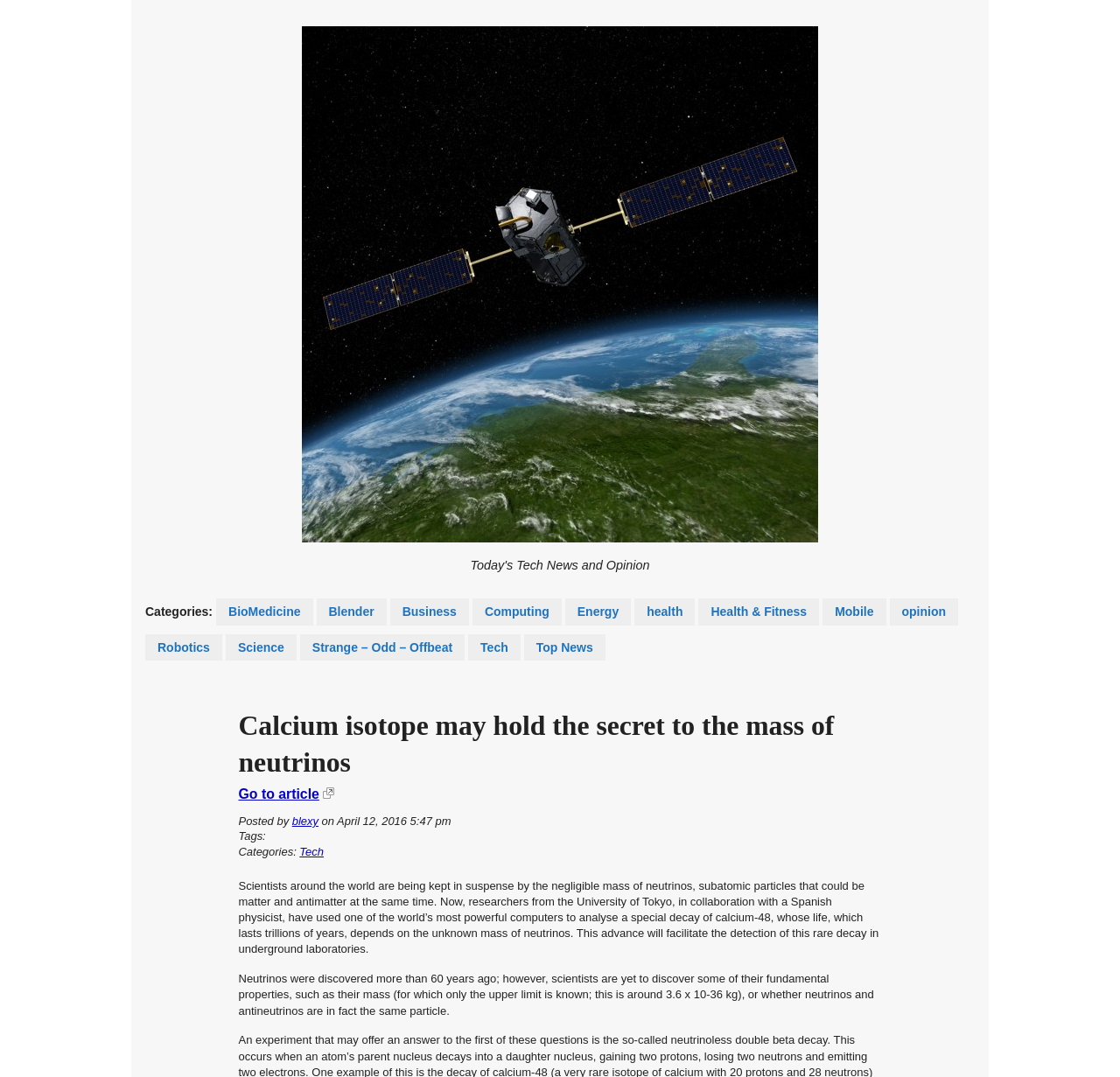Determine the main heading text of the webpage.

Calcium isotope may hold the secret to the mass of neutrinos